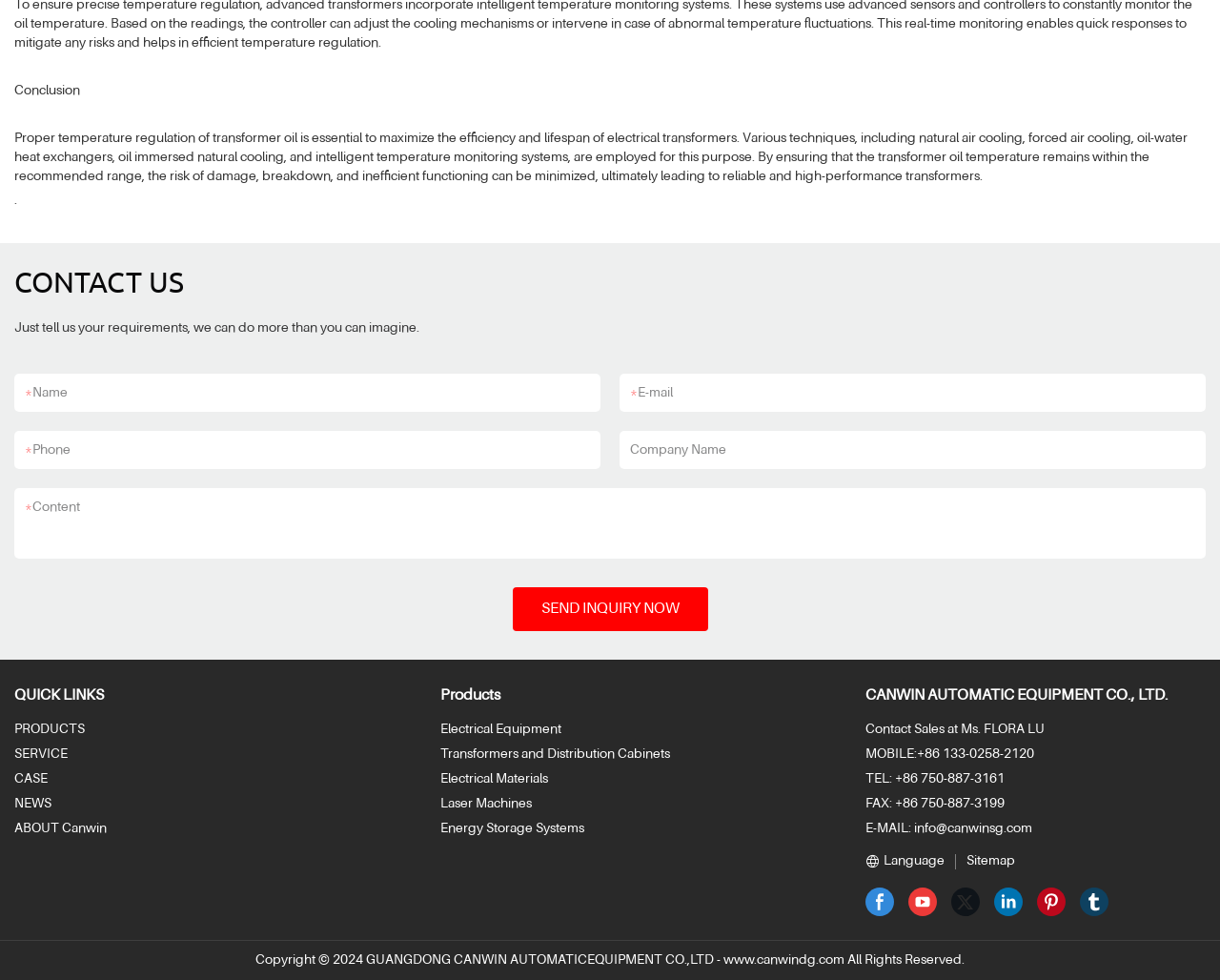Carefully observe the image and respond to the question with a detailed answer:
What is the purpose of temperature regulation in transformers?

According to the text, proper temperature regulation of transformer oil is essential to maximize the efficiency and lifespan of electrical transformers. This implies that the purpose of temperature regulation is to ensure the optimal functioning of transformers.